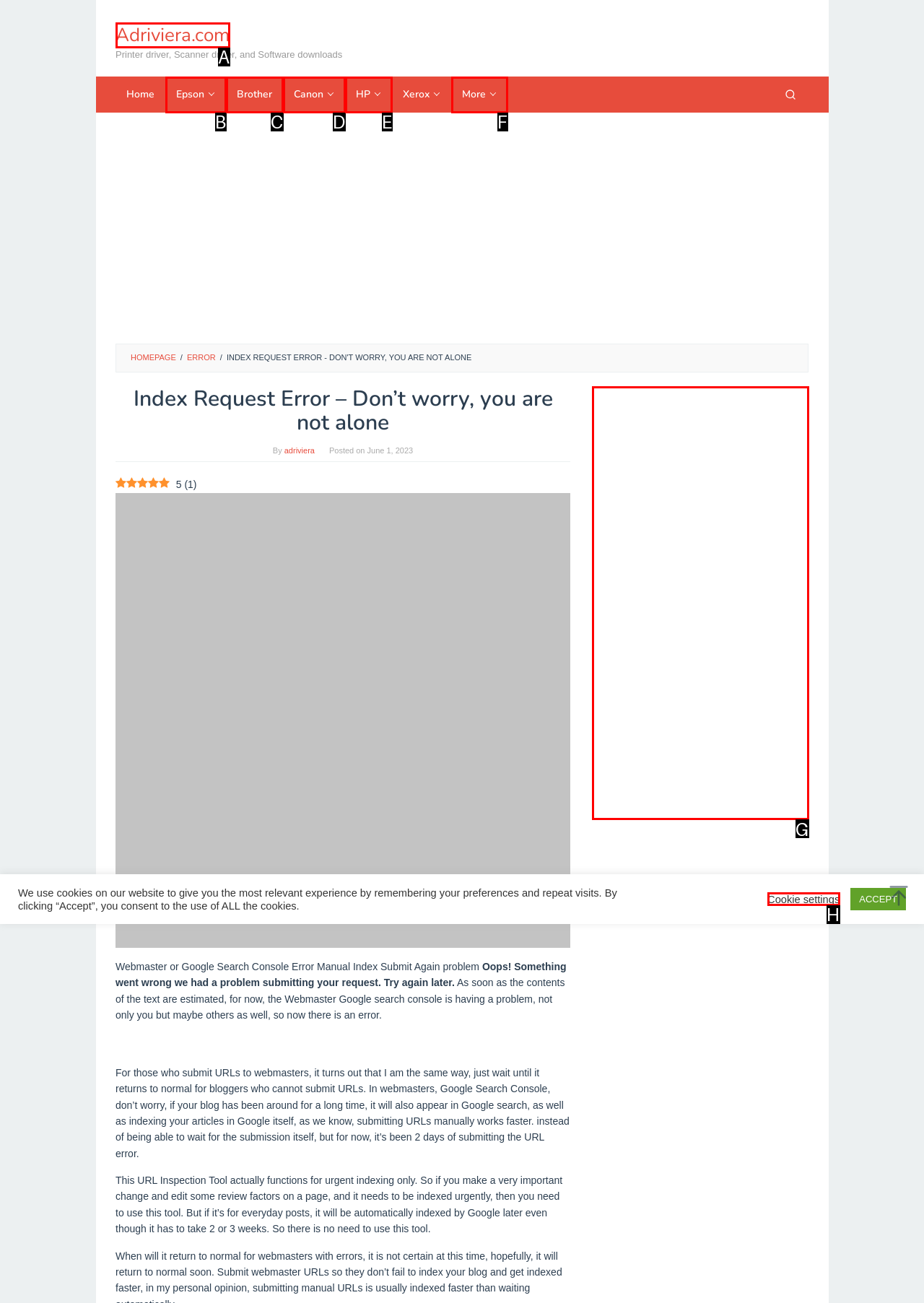From the given choices, determine which HTML element matches the description: Cookie settings. Reply with the appropriate letter.

H